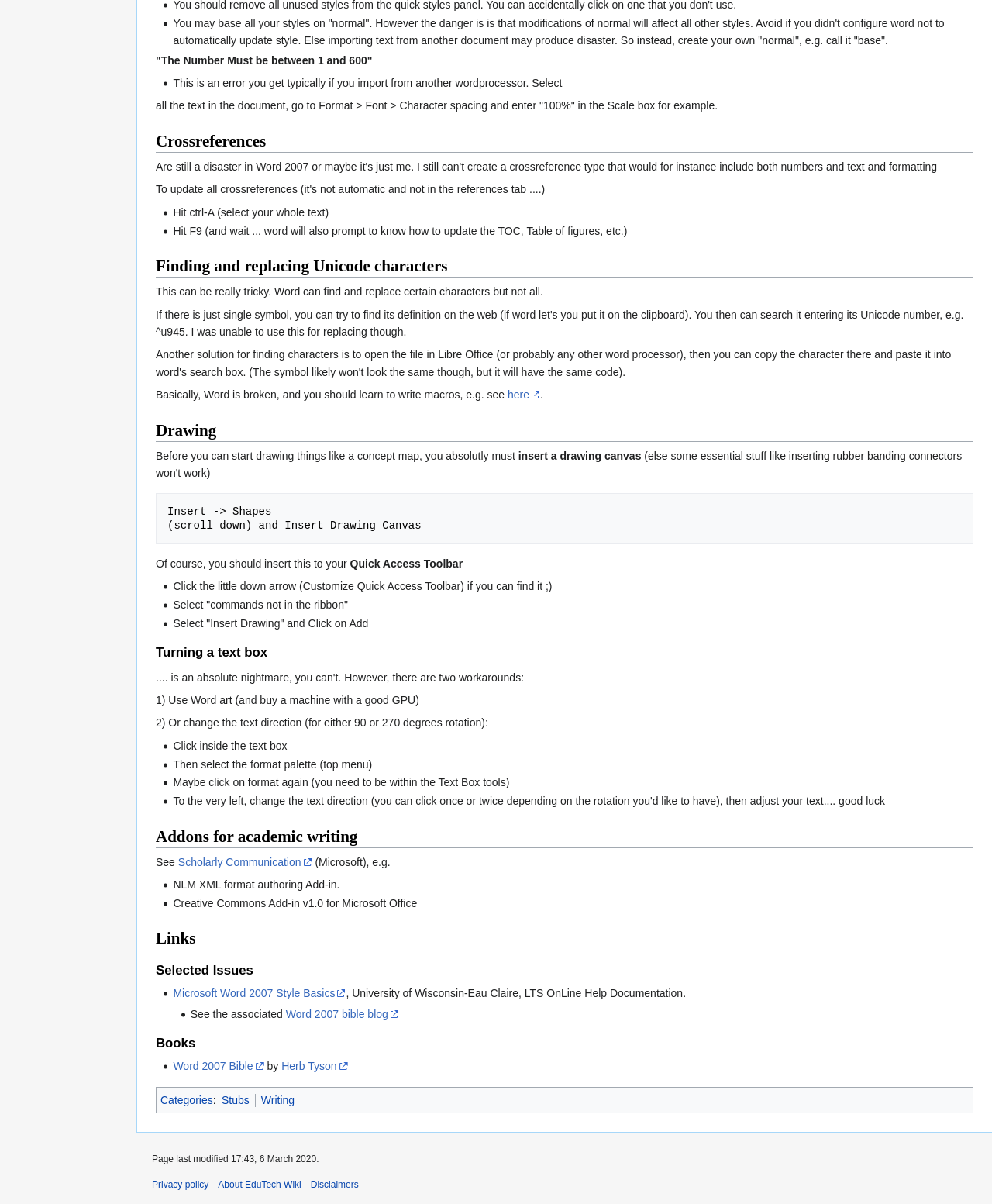Respond concisely with one word or phrase to the following query:
What is the last modified date of the page?

6 March 2020